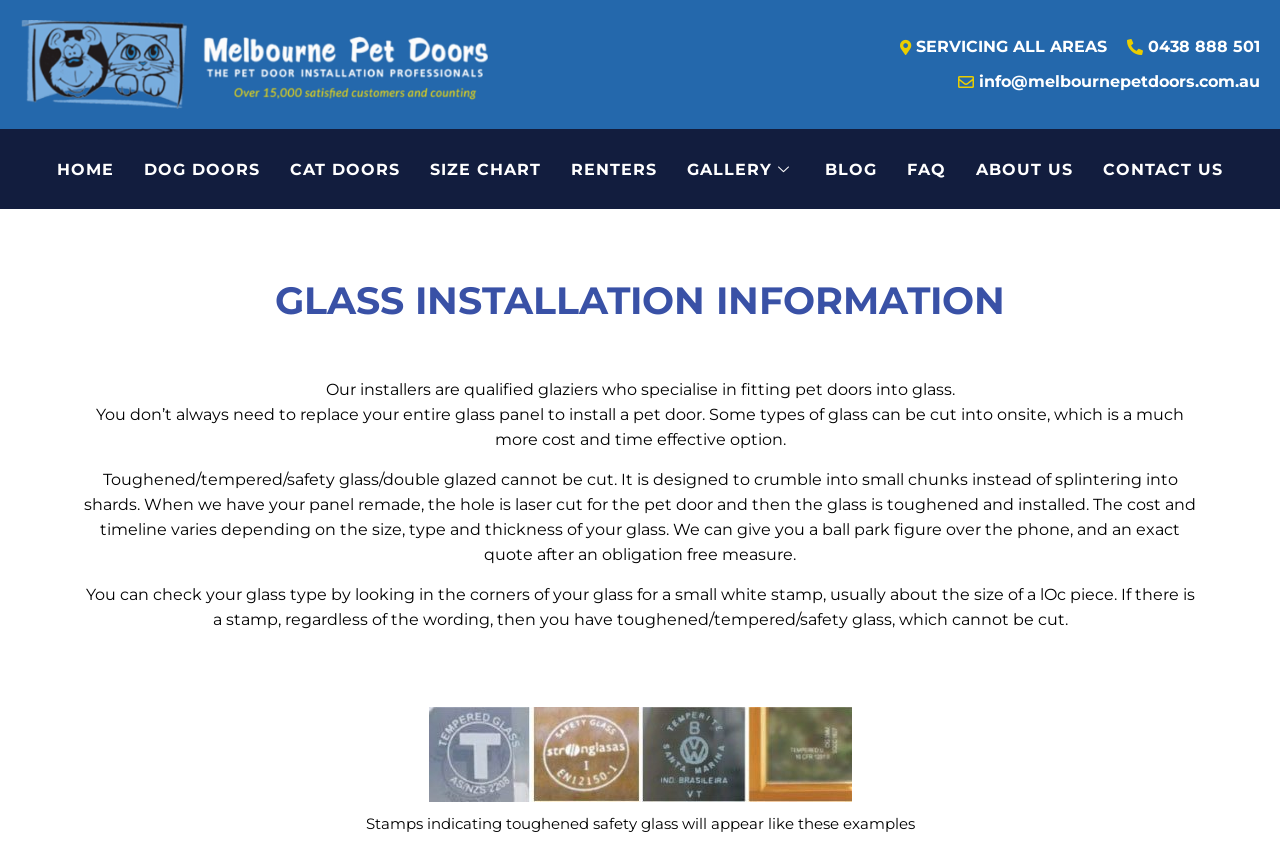Generate a thorough description of the webpage.

This webpage is about glass installation information for pet doors in Melbourne. At the top left corner, there is a logo of the pet door company in Melbourne, accompanied by a link to the logo. To the right of the logo, there is a static text "SERVICING ALL AREAS" and two links to the company's phone number and email address.

Below the logo, there is a navigation menu with links to various pages, including "HOME", "DOG DOORS", "CAT DOORS", "SIZE CHART", "RENTERS", "GALLERY", "BLOG", "FAQ", "ABOUT US", and "CONTACT US". These links are arranged horizontally across the page.

The main content of the page is divided into sections, with a heading "GLASS INSTALLATION INFORMATION" at the top. The first section explains that the company's installers are qualified glaziers who specialize in fitting pet doors into glass, and that it's not always necessary to replace the entire glass panel to install a pet door.

Below this section, there is a longer paragraph that provides more information about the types of glass that can be cut onsite, and those that cannot, such as toughened/tempered/safety glass/double glazed. This paragraph is followed by another one that explains how to check the type of glass by looking for a small white stamp in the corners of the glass.

To the right of these paragraphs, there is an image that shows glass installation information and certification stamps on glass doors. Below the image, there is a static text that says "Stamps indicating toughened safety glass will appear like these examples".